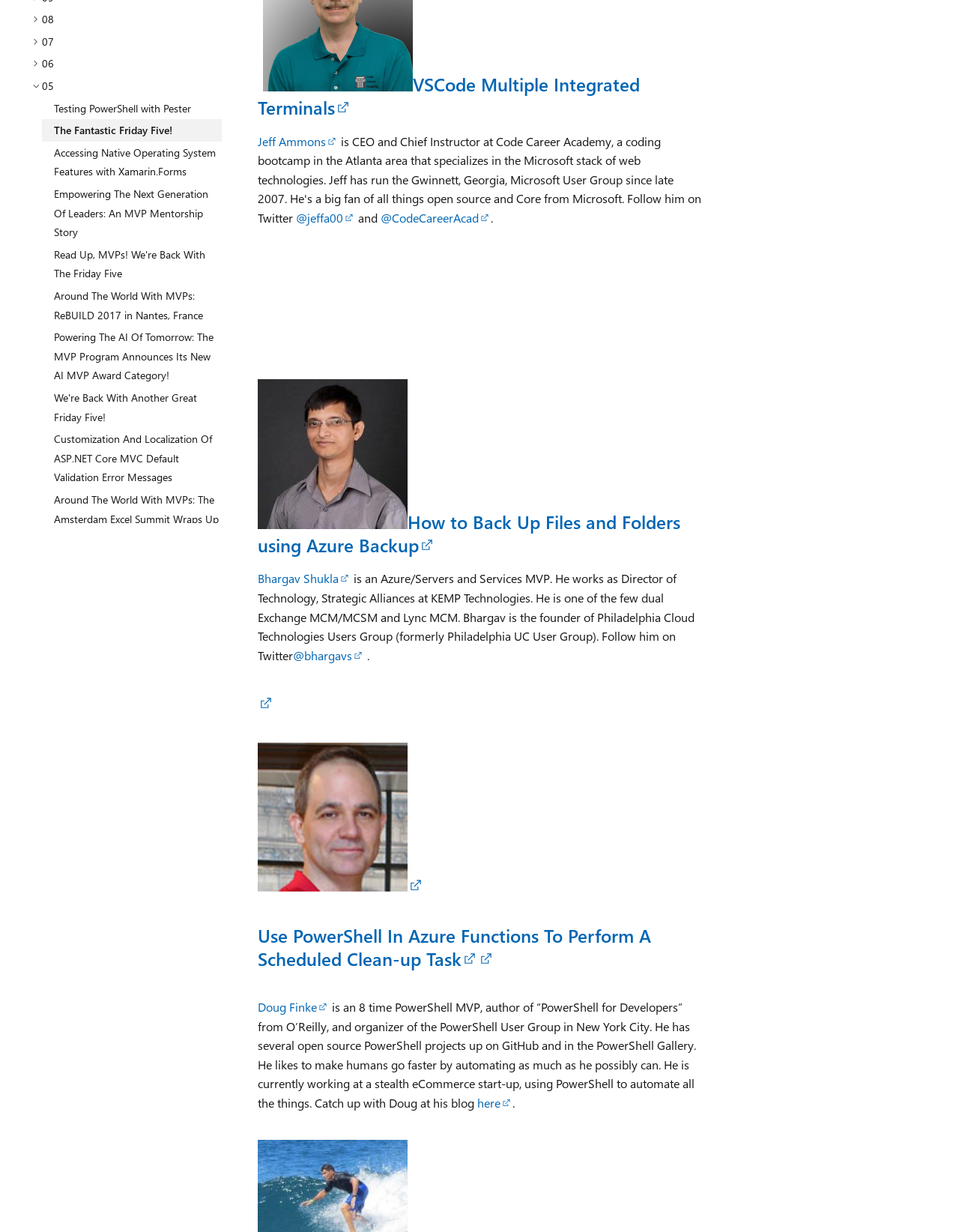Find the bounding box coordinates for the HTML element described as: "Bhargav Shukla". The coordinates should consist of four float values between 0 and 1, i.e., [left, top, right, bottom].

[0.269, 0.463, 0.366, 0.476]